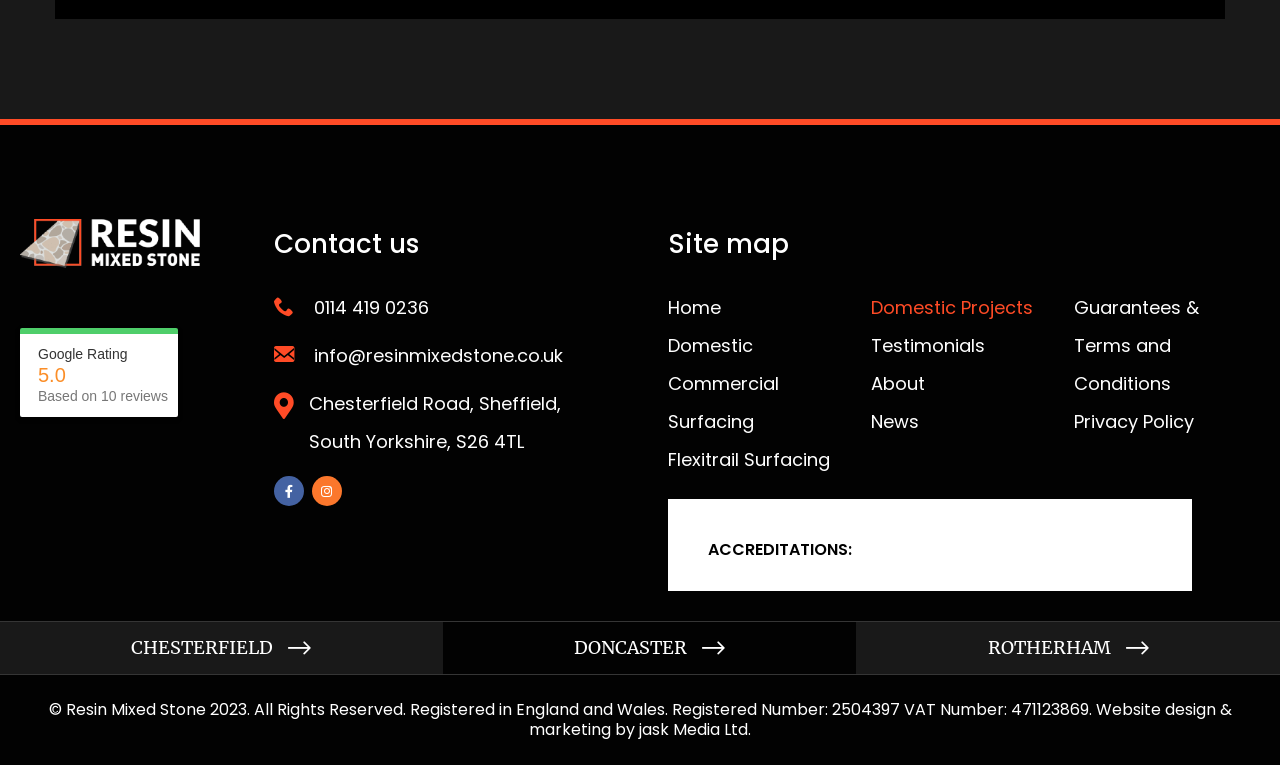Determine the bounding box of the UI element mentioned here: "Privacy Policy". The coordinates must be in the format [left, top, right, bottom] with values ranging from 0 to 1.

[0.839, 0.534, 0.933, 0.567]